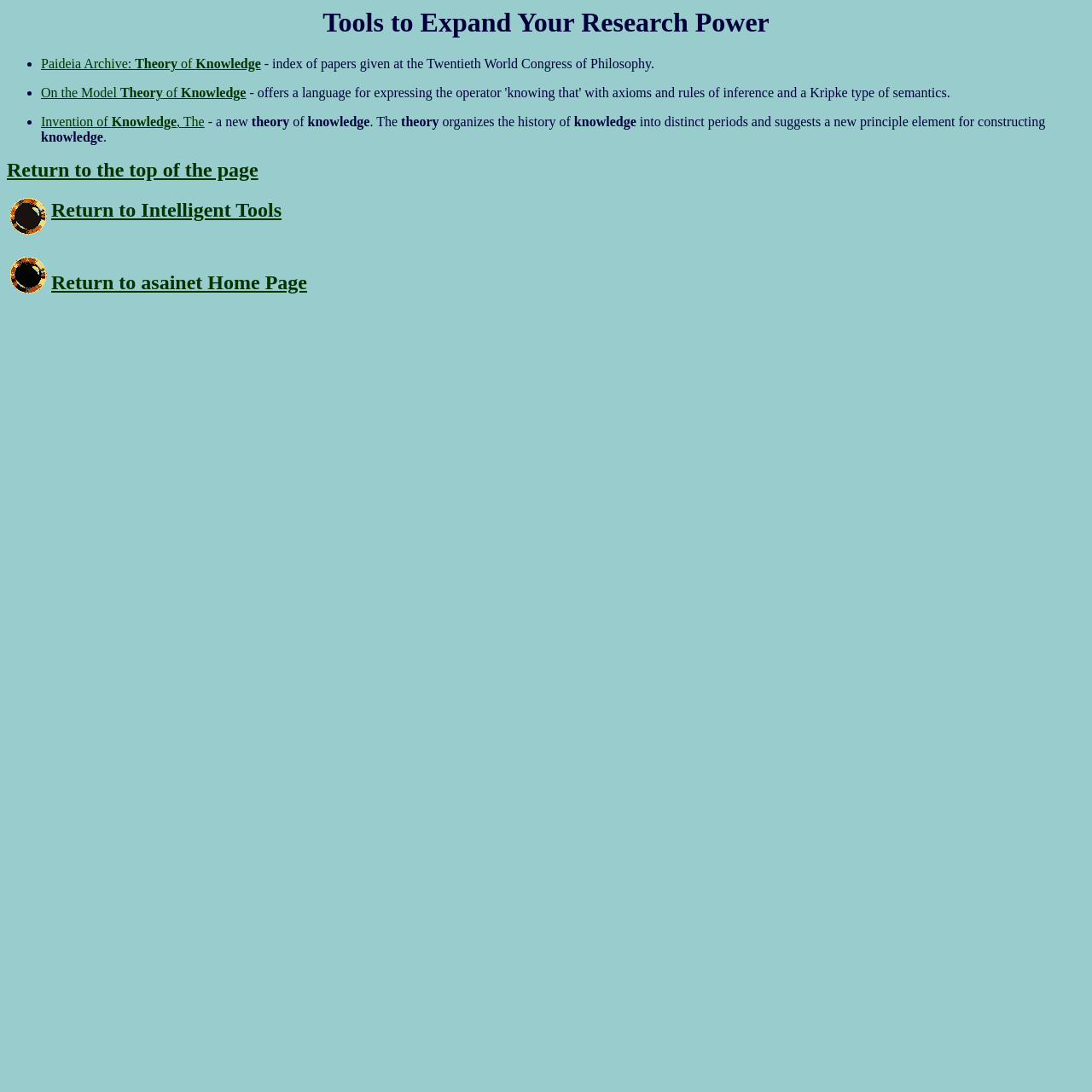How many navigation links are there at the bottom of the page?
Using the information from the image, answer the question thoroughly.

There are three navigation links at the bottom of the page, which are 'Return to the top of the page', 'Return to Intelligent Tools', and 'Return to asainet Home Page'.